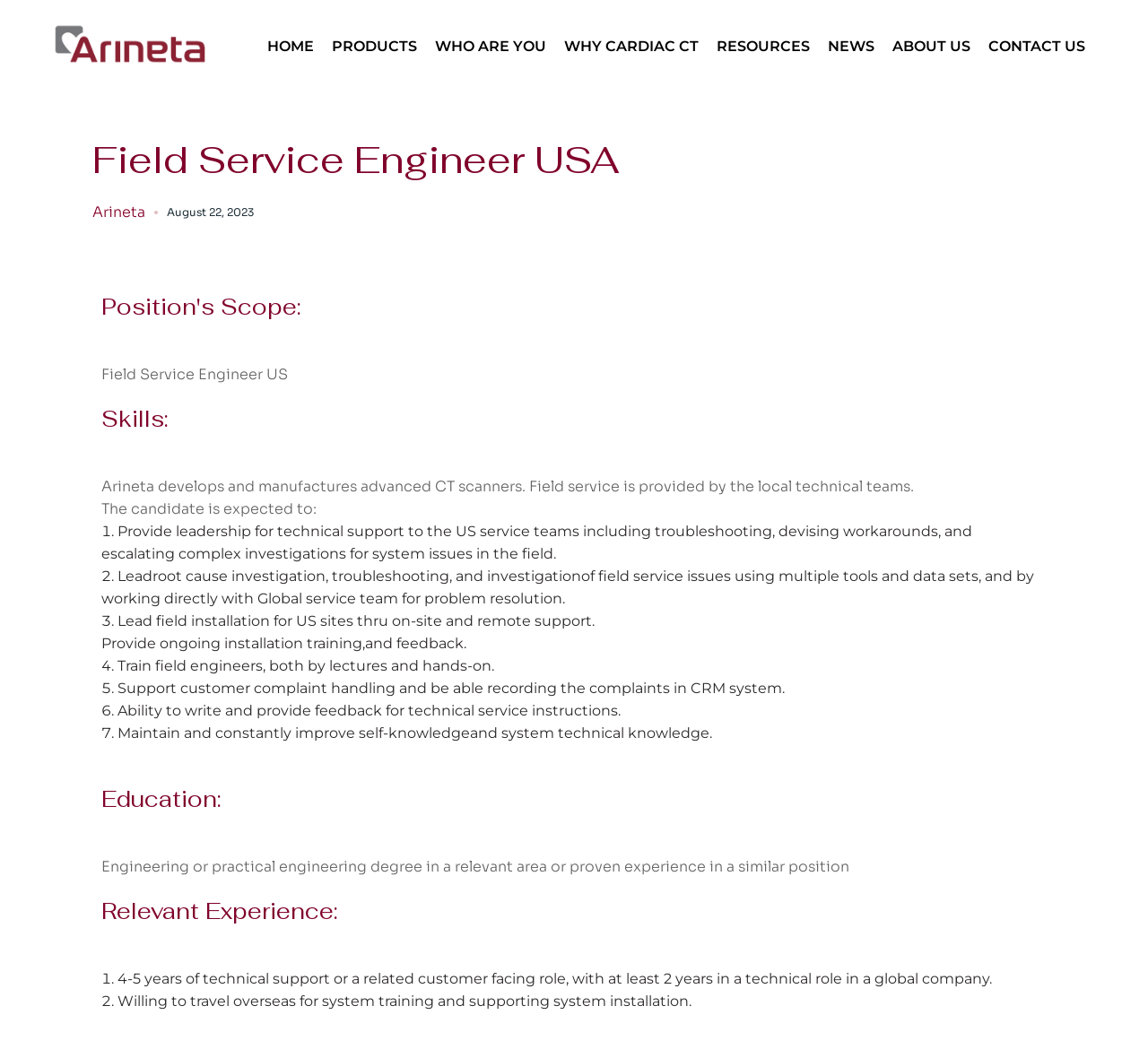Identify the bounding box coordinates for the region to click in order to carry out this instruction: "Read the News". Provide the coordinates using four float numbers between 0 and 1, formatted as [left, top, right, bottom].

[0.72, 0.026, 0.924, 0.046]